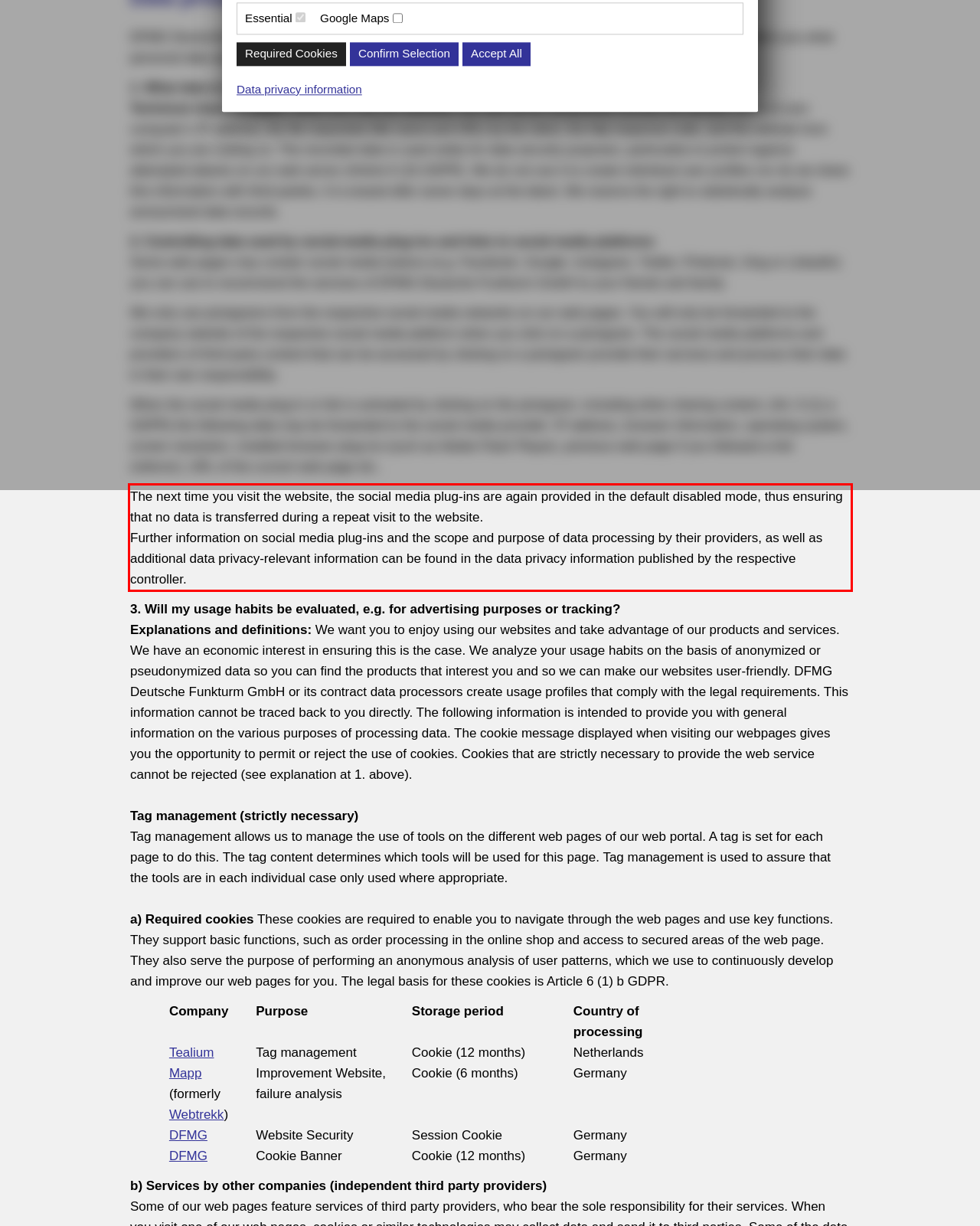Using the provided webpage screenshot, identify and read the text within the red rectangle bounding box.

The next time you visit the website, the social media plug-ins are again provided in the default disabled mode, thus ensuring that no data is transferred during a repeat visit to the website. Further information on social media plug-ins and the scope and purpose of data processing by their providers, as well as additional data privacy-relevant information can be found in the data privacy information published by the respective controller.